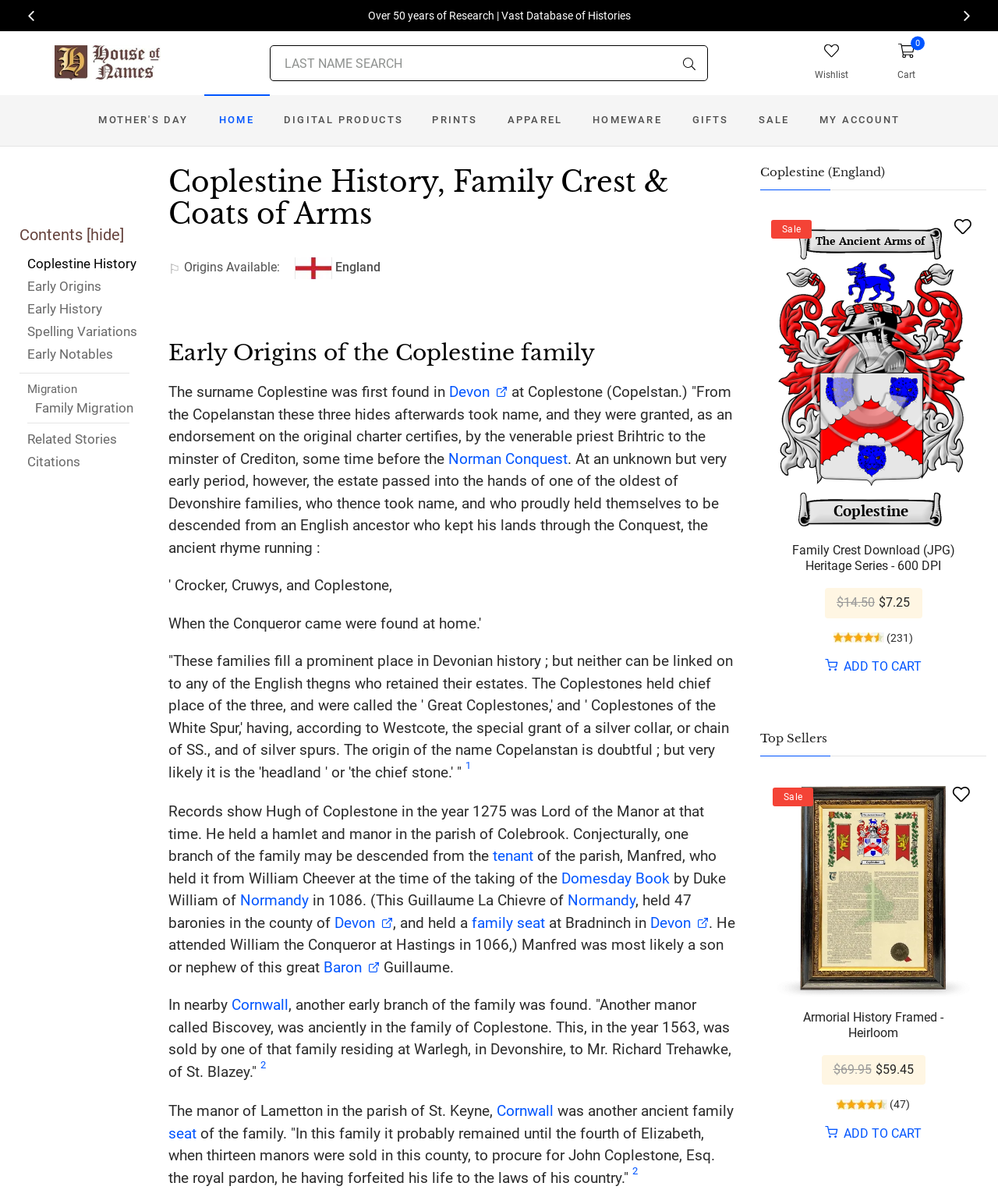Provide a brief response using a word or short phrase to this question:
What is the name of the county where Hugh of Coplestone was Lord of the Manor?

Devon